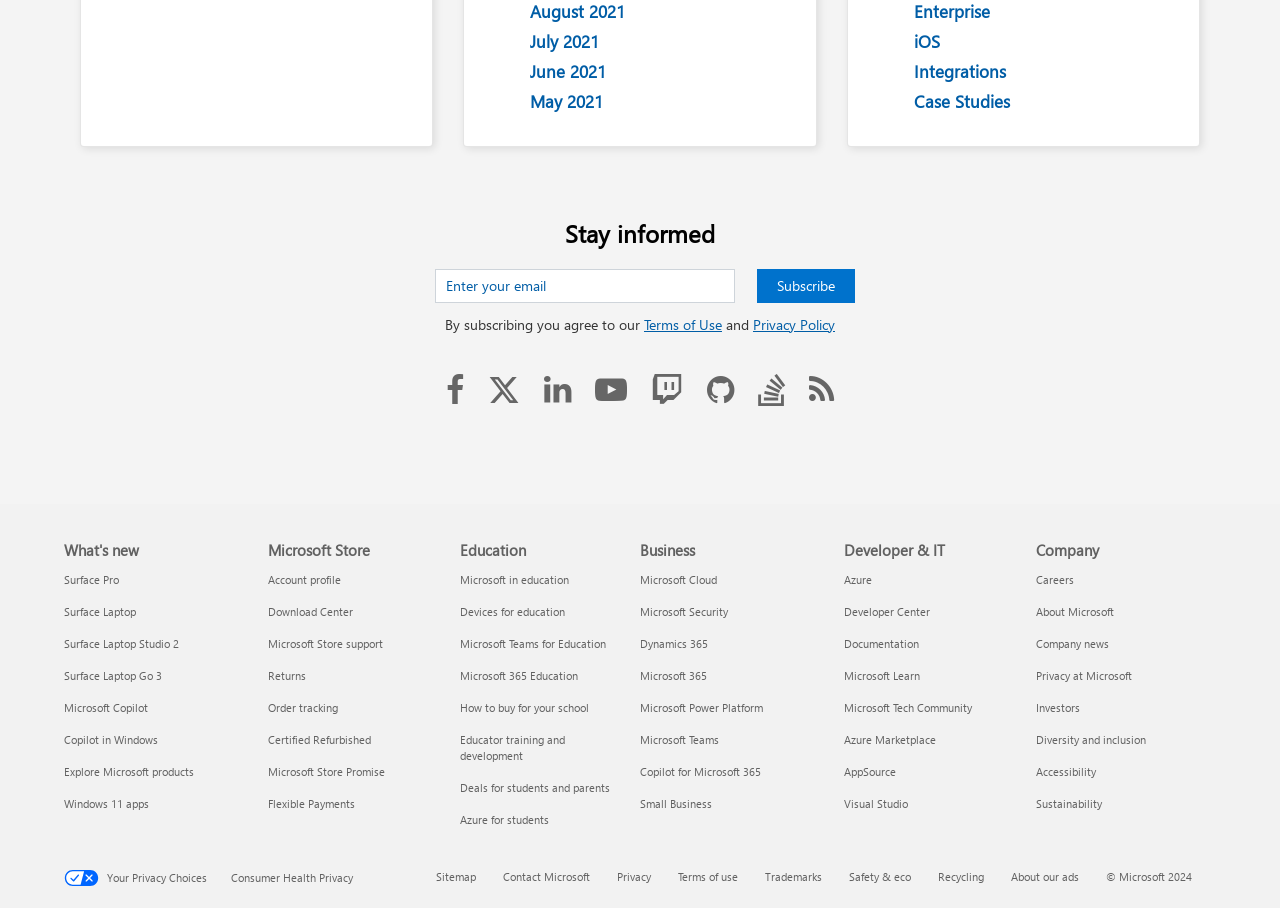Pinpoint the bounding box coordinates for the area that should be clicked to perform the following instruction: "Subscribe to the newsletter".

[0.592, 0.296, 0.668, 0.333]